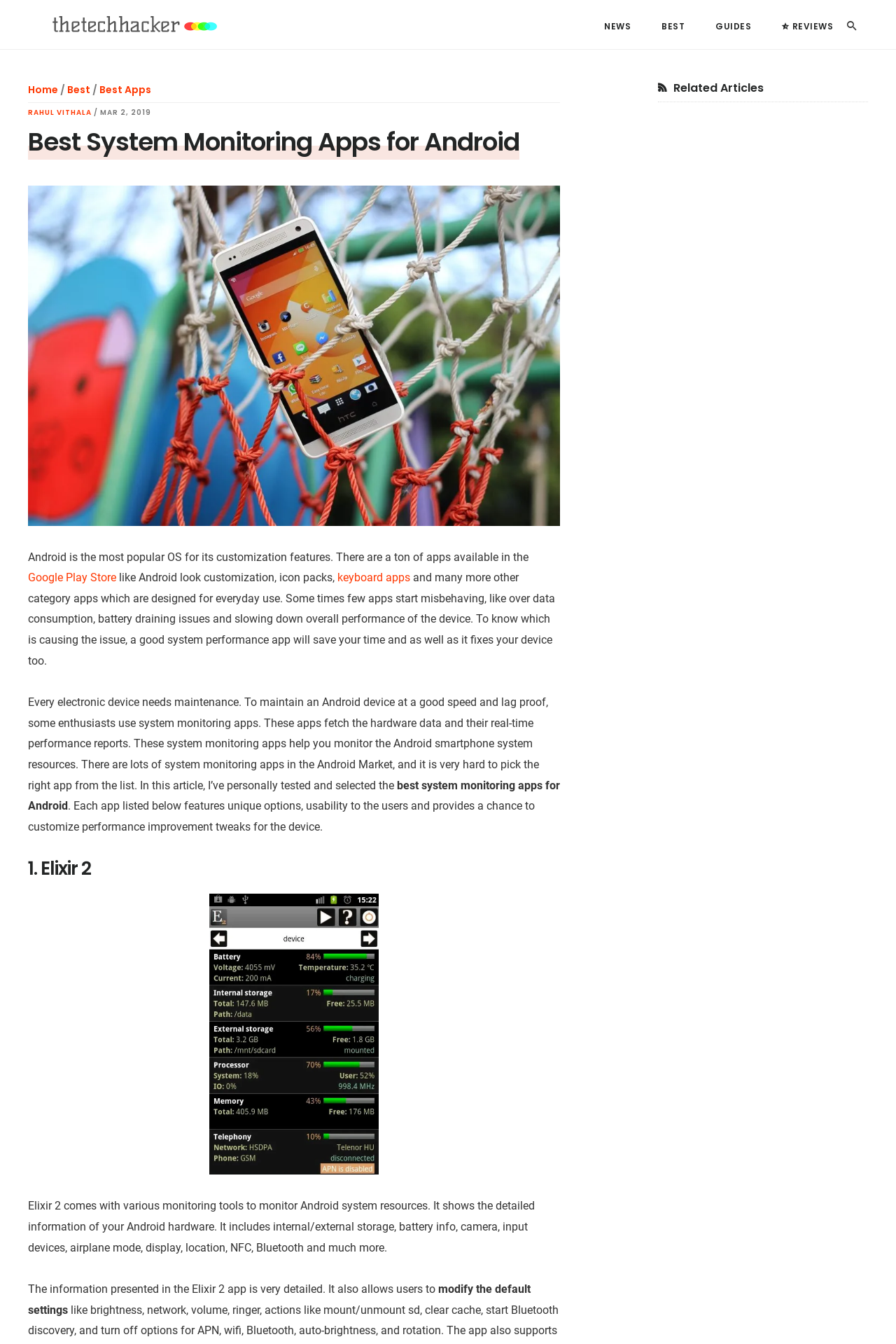Explain the webpage in detail.

The webpage is about the best system monitoring apps for Android. At the top, there are three links to skip to main content, primary sidebar, and footer. Below these links, there is a logo "THETECHHACKER" on the top left corner. On the top right corner, there is a search bar with a "Go" button.

The main navigation menu is located below the search bar, with links to "NEWS", "BEST", "GUIDES", and "REVIEWS". Below the navigation menu, there is a header section with a link to the homepage and a breadcrumb trail showing the current page's location.

The main content of the webpage is divided into sections. The first section has a heading "Best System Monitoring Apps for Android" and an image related to the topic. The text below the image explains the importance of system monitoring apps for Android devices, which can help identify issues such as data consumption, battery draining, and slowing down performance.

The next section lists the best system monitoring apps for Android, with each app described in detail. The first app listed is "Elixir 2", which has an image and a detailed description of its features, including monitoring tools for Android system resources and customization options.

On the right side of the webpage, there is a primary sidebar with a heading "Primary Sidebar" and a section titled "Related Articles" with a icon.